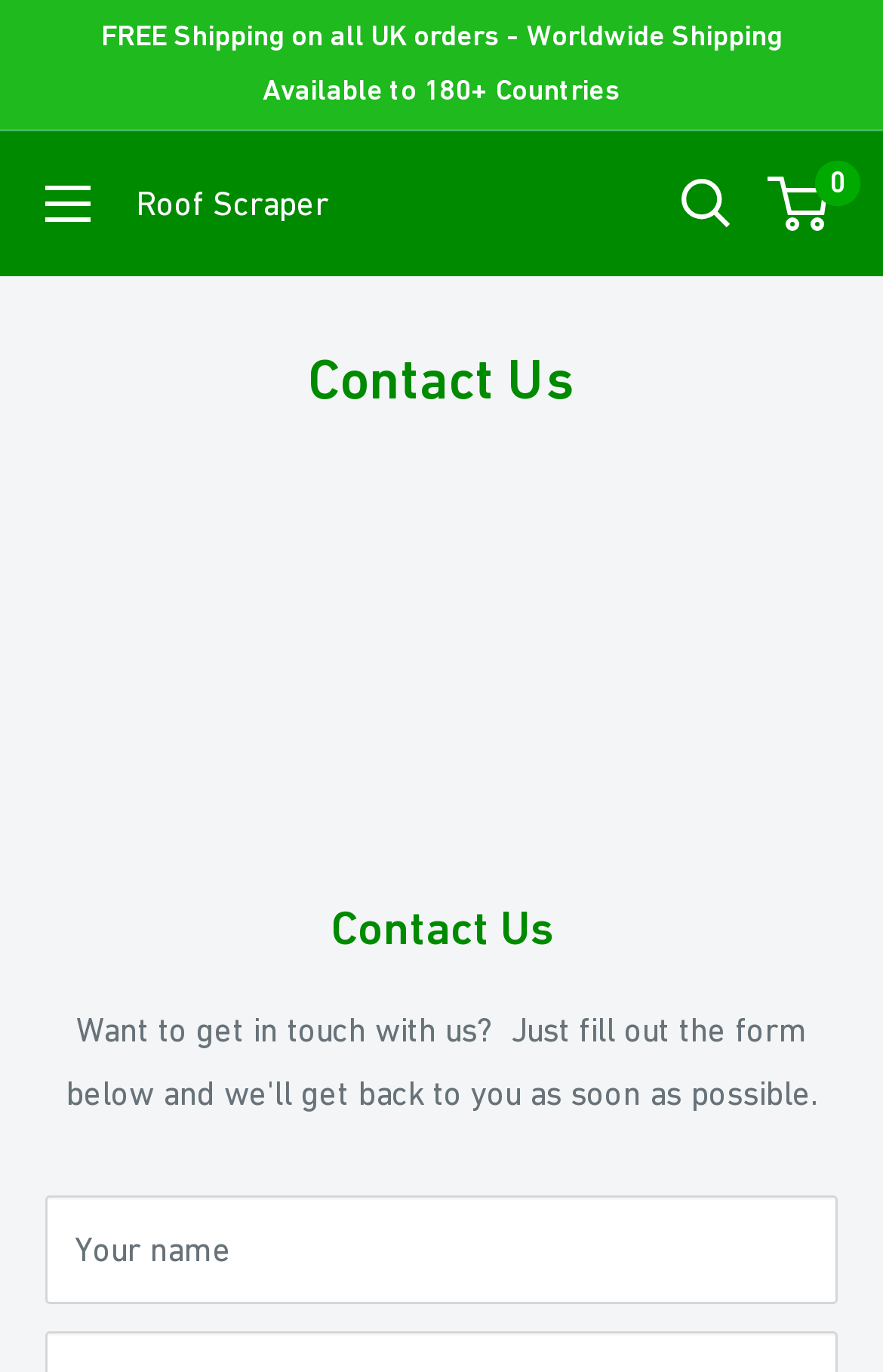Generate a comprehensive description of the webpage content.

The webpage is titled "Contact Us" and has a prominent notification at the top, spanning most of the width, stating "FREE Shipping on all UK orders - Worldwide Shipping Available to 180+ Countries". 

On the top-left corner, there is a button to "Open menu" which, when clicked, will display a mobile menu. Next to it, there is a link to "Roof Scraper". On the top-right corner, there are two links: "Open search" and a link displaying the number "0", which is likely a mini-cart indicator.

Below the top section, there are two headings, both titled "Contact Us", one of which is a larger, more prominent heading. 

The main content of the page is a form, which starts with a required textbox to input "Your name", located at the bottom of the page, spanning the full width.